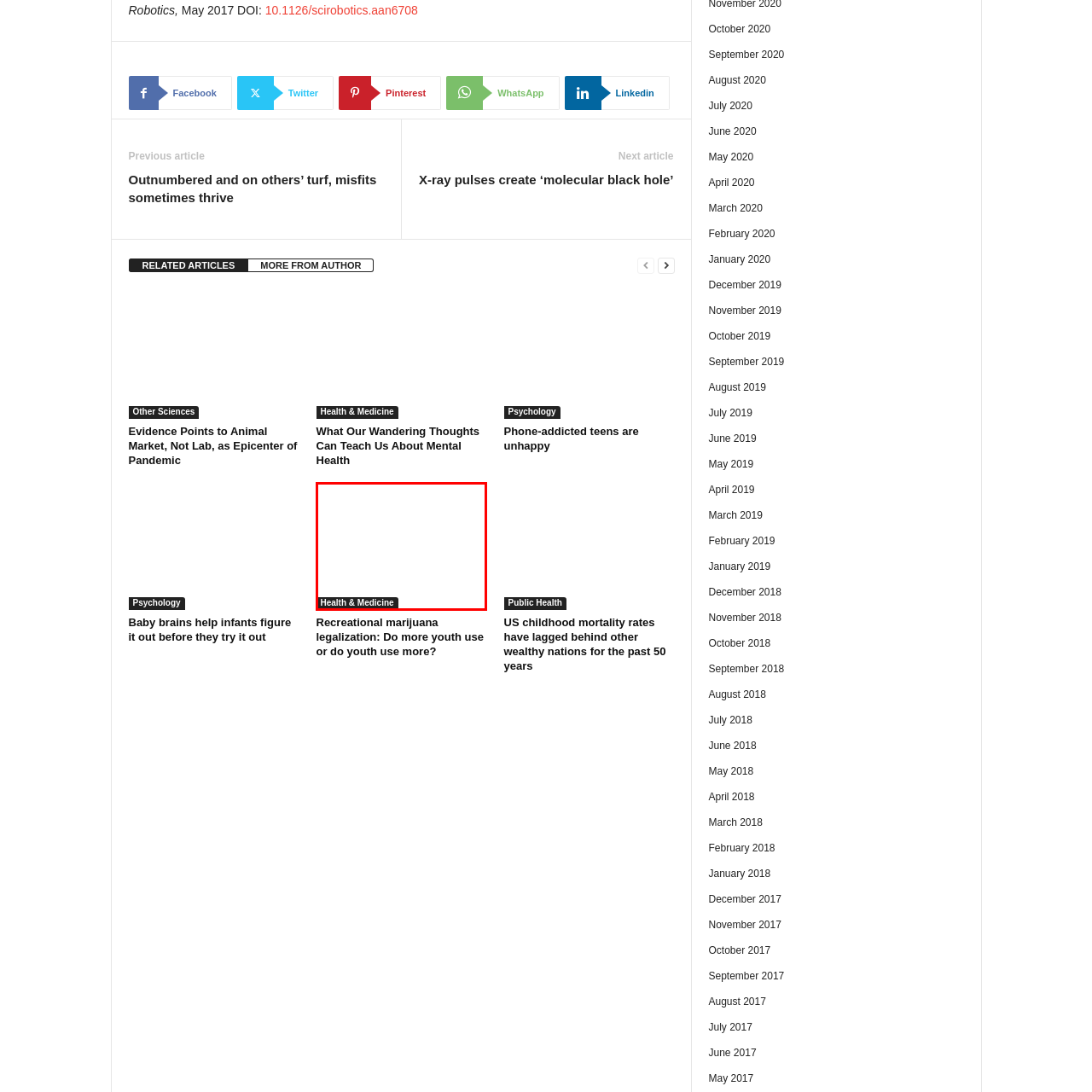Focus on the portion of the image highlighted in red and deliver a detailed explanation for the following question: What is the purpose of the image?

The design of the image emphasizes accessibility and clarity, aiming to inform and attract an audience interested in contemporary health issues and research advancements, which implies that the purpose of the image is to engage and educate readers on health-related topics.